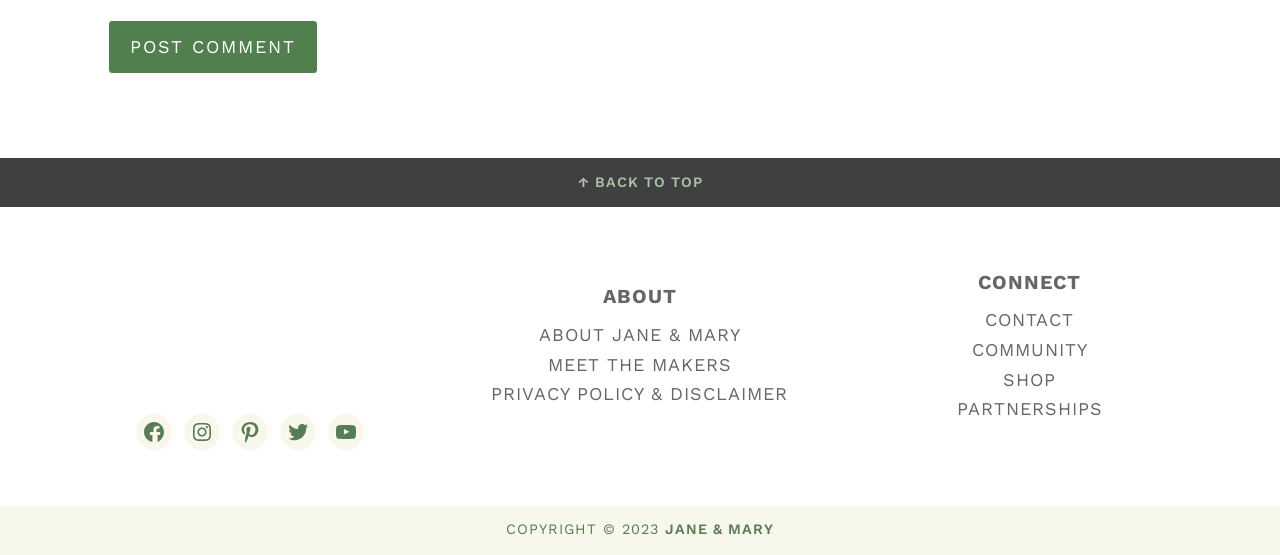Using the webpage screenshot, find the UI element described by Meet the Makers. Provide the bounding box coordinates in the format (top-left x, top-left y, bottom-right x, bottom-right y), ensuring all values are floating point numbers between 0 and 1.

[0.428, 0.637, 0.572, 0.675]